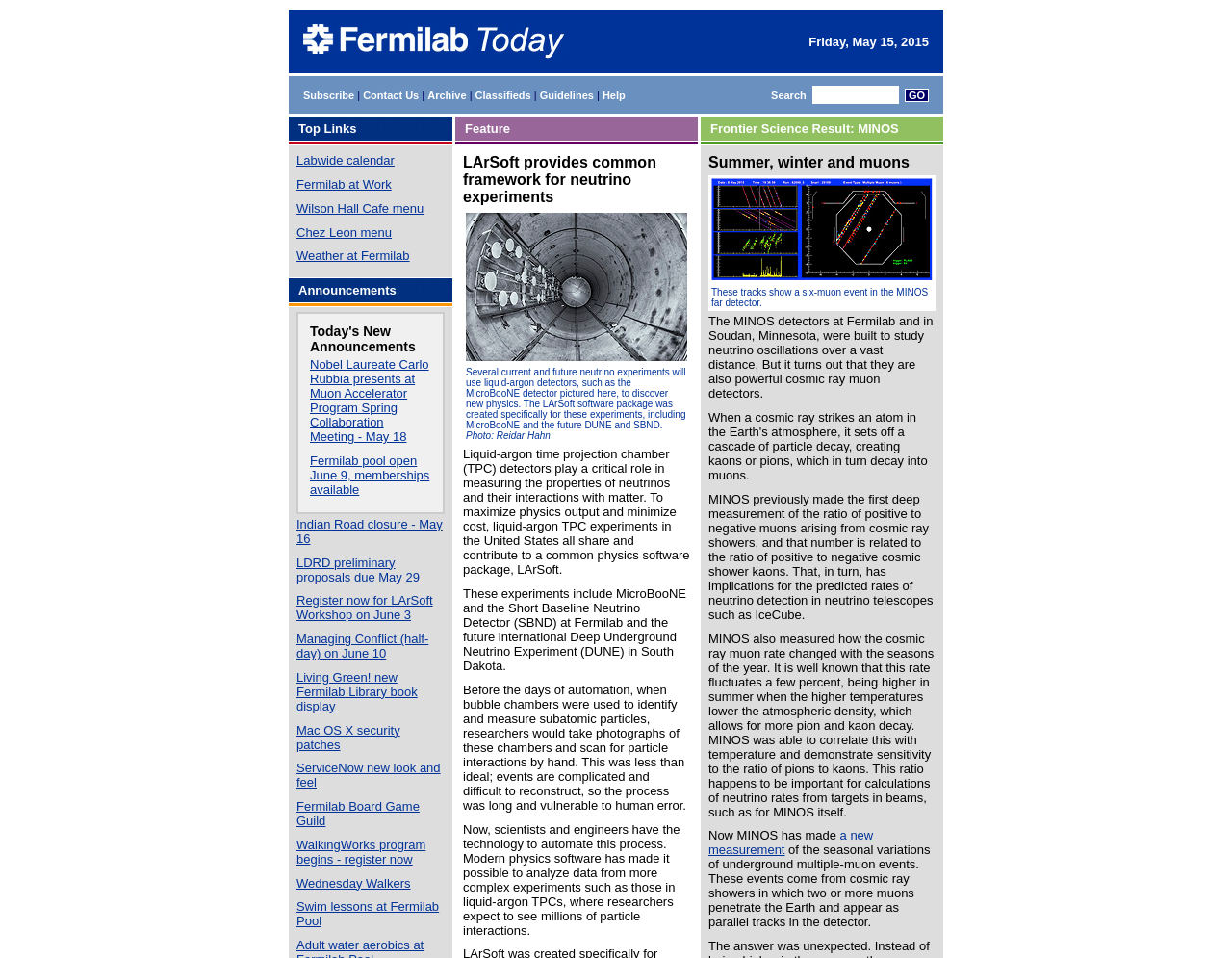How many links are there in the 'Top Links' section?
Based on the image, please offer an in-depth response to the question.

The 'Top Links' section is located in the middle of the webpage, and it contains five links: 'Labwide calendar', 'Fermilab at Work', 'Wilson Hall Cafe menu', 'Chez Leon menu', and 'Weather at Fermilab'.